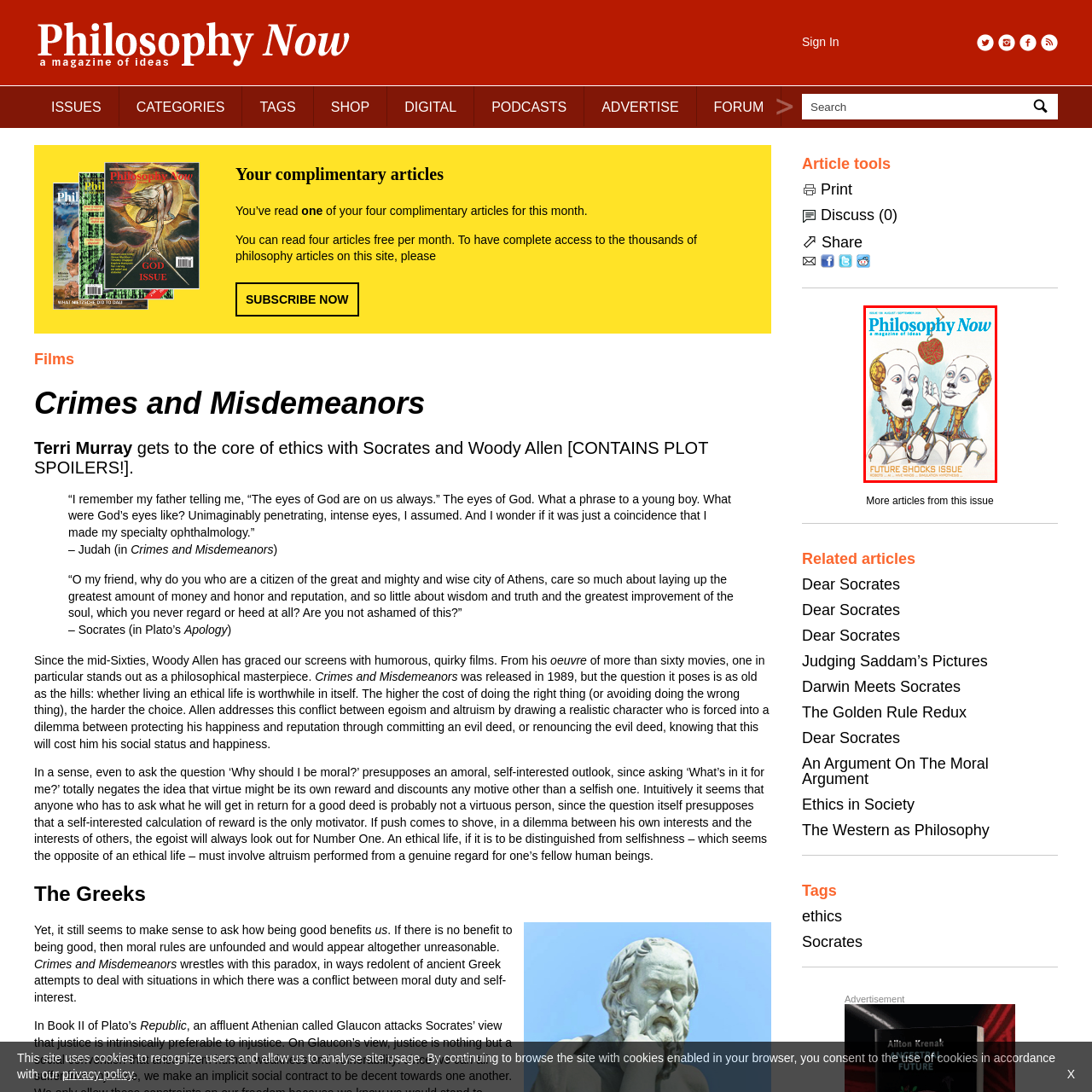What is the symbolic meaning of the apple with a bite taken out?
Focus on the image highlighted within the red borders and answer with a single word or short phrase derived from the image.

Knowledge